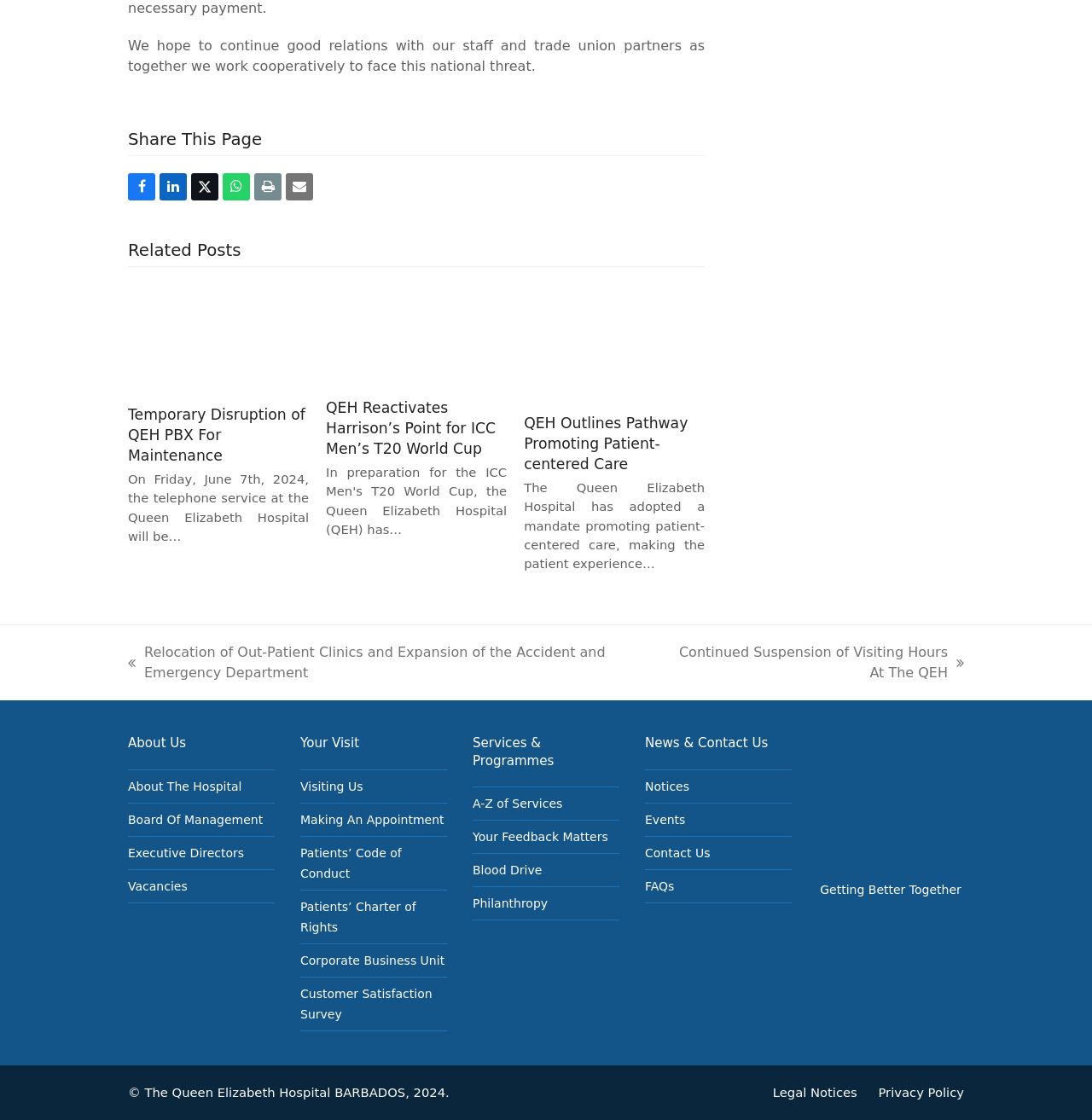Identify the bounding box coordinates necessary to click and complete the given instruction: "Read the article about navigating car accident aftermath".

None